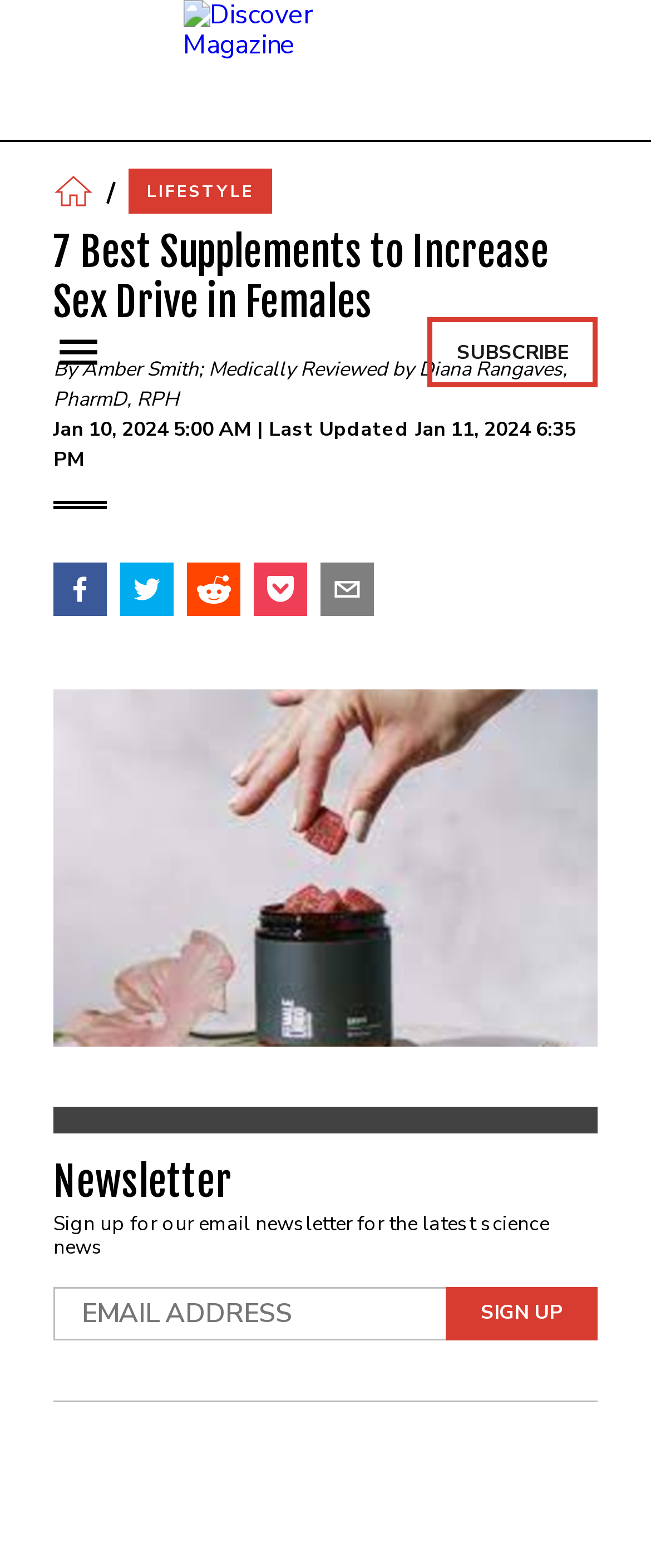Find the bounding box coordinates of the element to click in order to complete the given instruction: "Share on Facebook."

[0.082, 0.359, 0.164, 0.397]